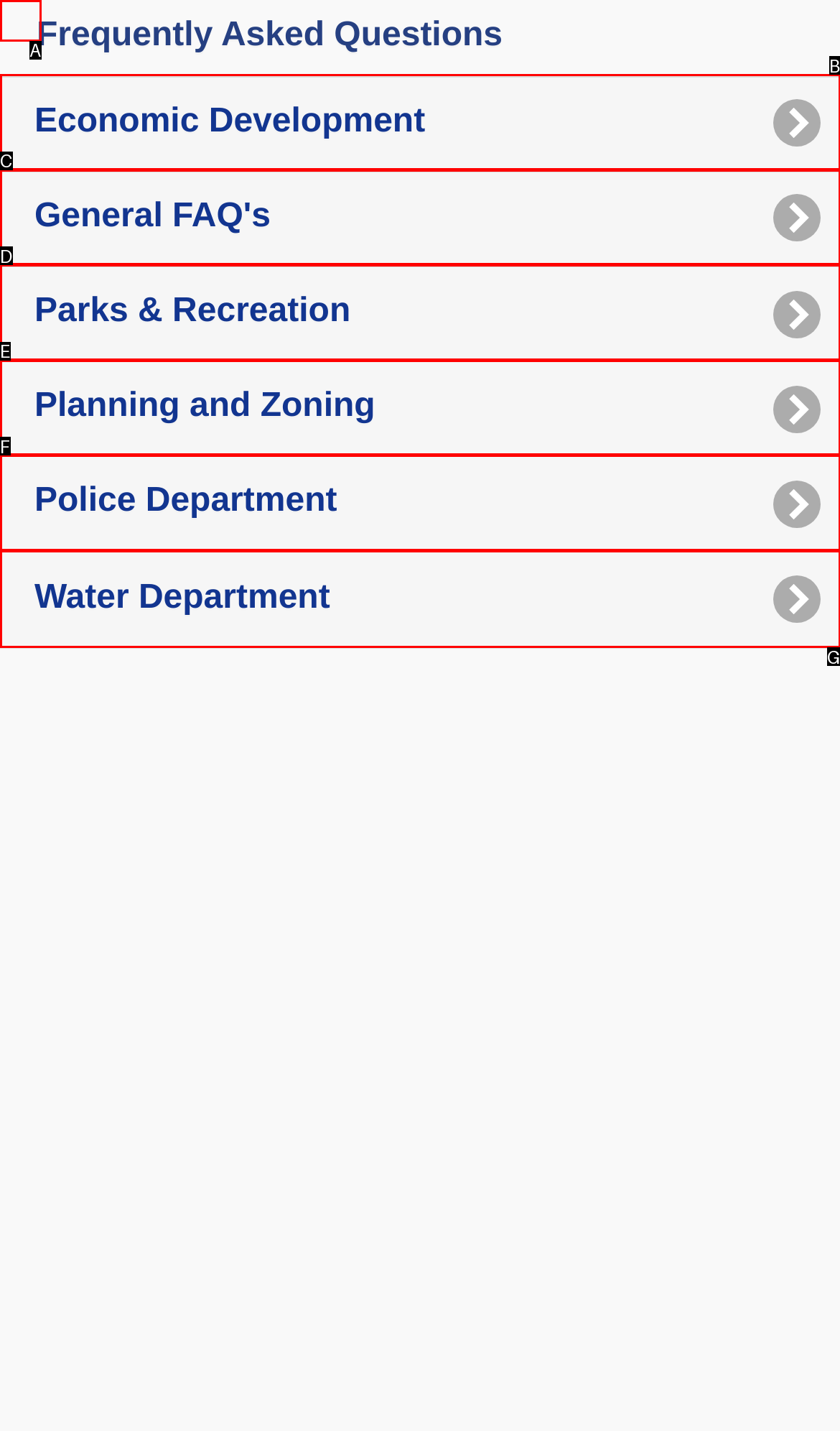Based on the description: Parks & Recreation, find the HTML element that matches it. Provide your answer as the letter of the chosen option.

D